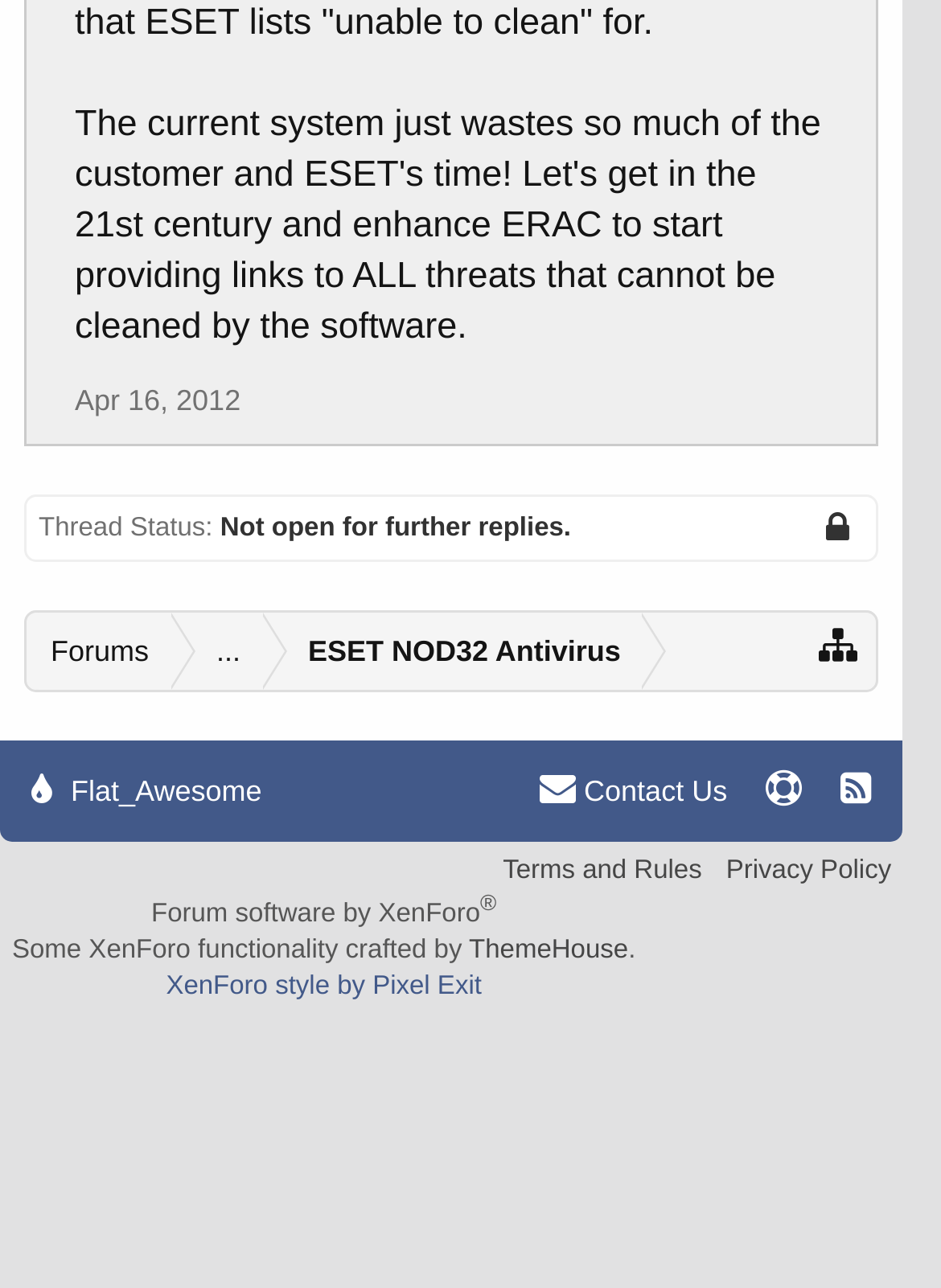Please indicate the bounding box coordinates for the clickable area to complete the following task: "Contact us". The coordinates should be specified as four float numbers between 0 and 1, i.e., [left, top, right, bottom].

[0.553, 0.589, 0.793, 0.64]